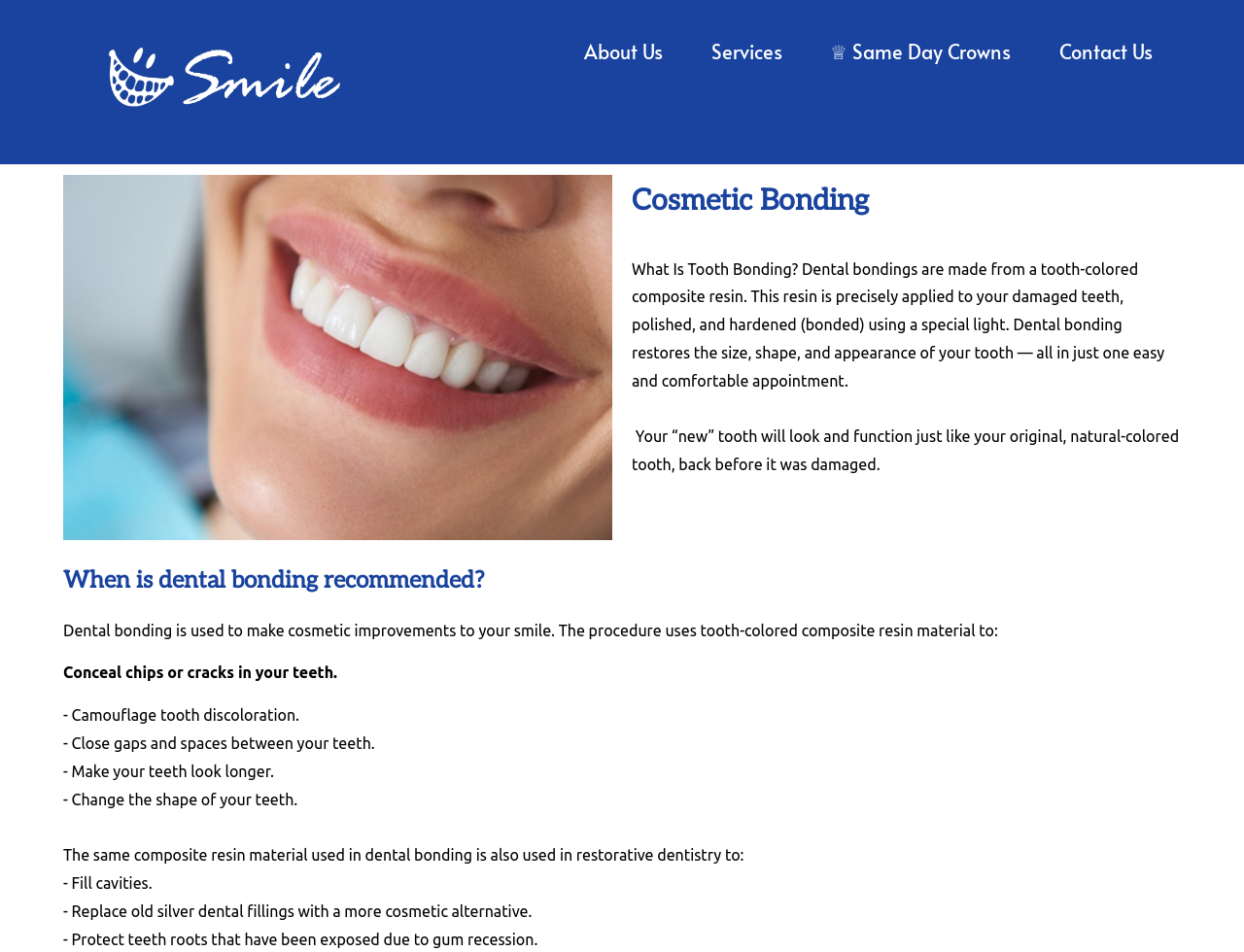How long does the dental bonding procedure take?
From the image, respond using a single word or phrase.

One appointment